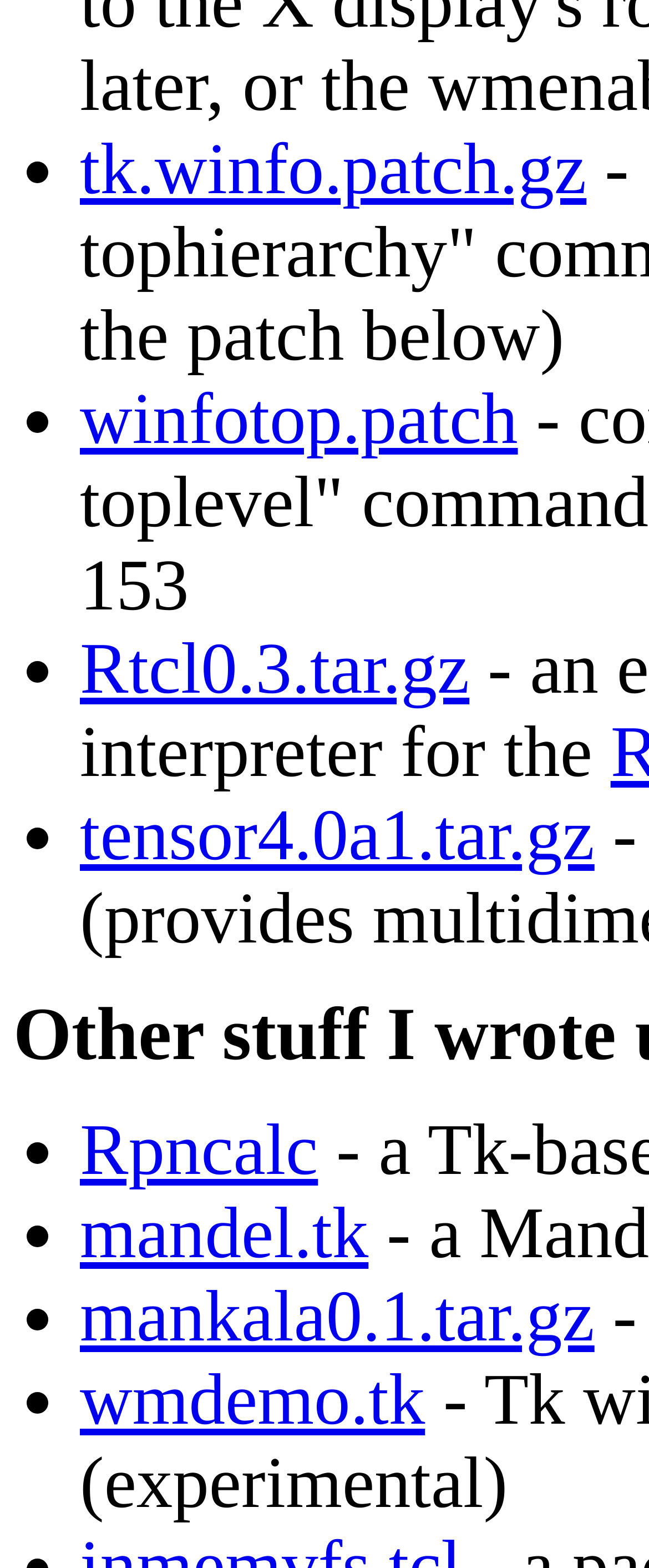Show me the bounding box coordinates of the clickable region to achieve the task as per the instruction: "download winfotop.patch".

[0.123, 0.242, 0.798, 0.293]